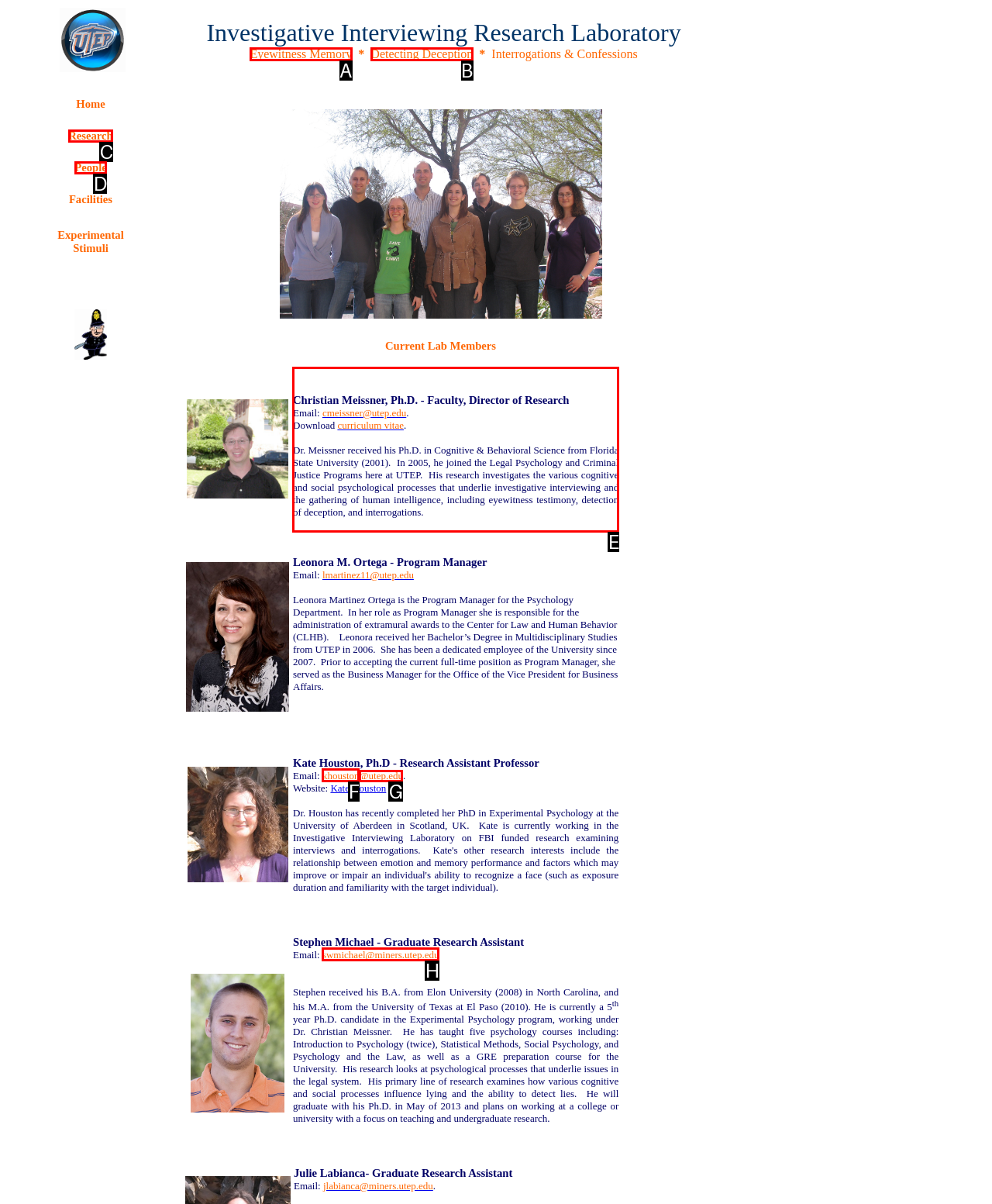Indicate which red-bounded element should be clicked to perform the task: View Christian Meissner's profile Answer with the letter of the correct option.

E